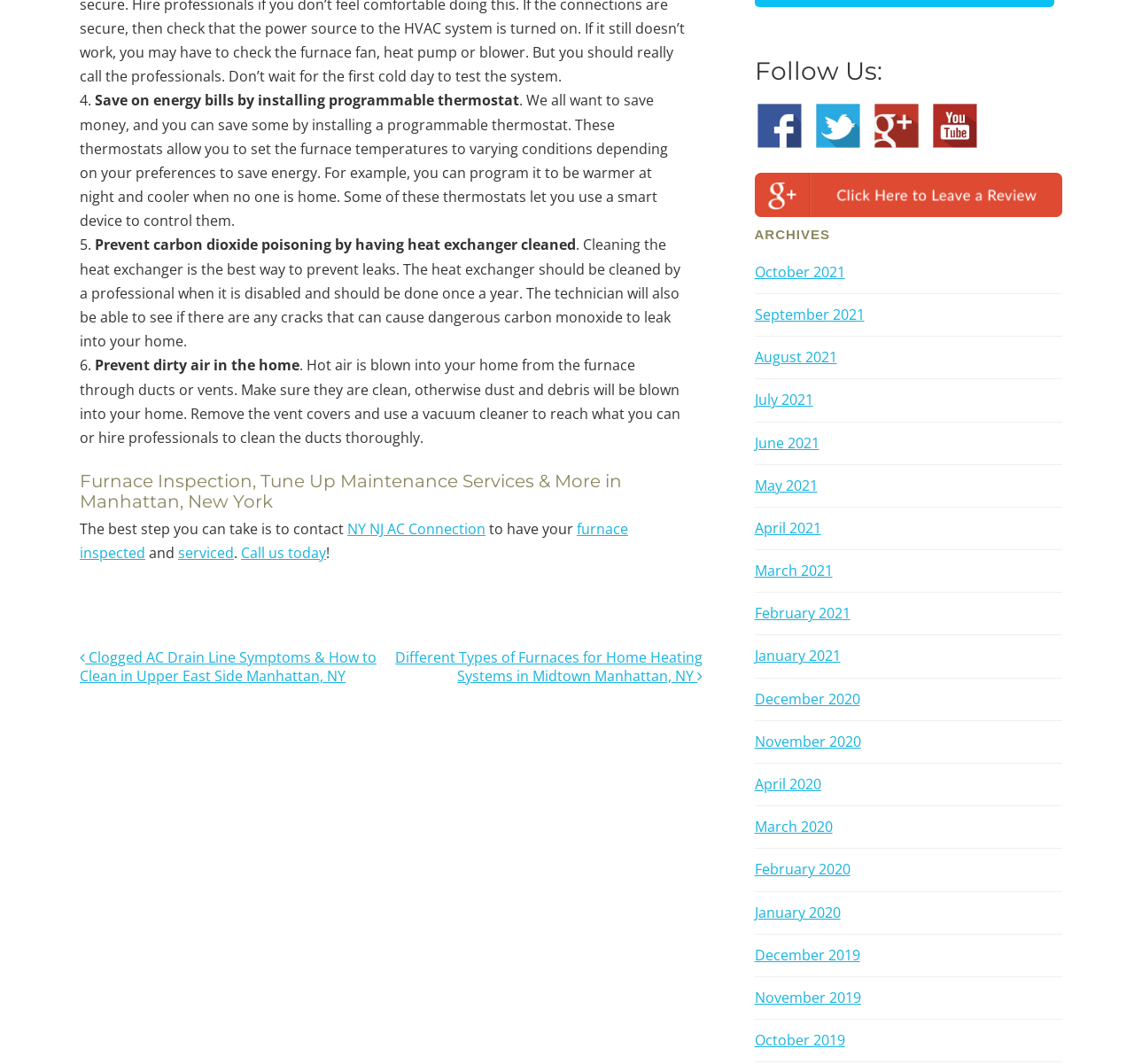Provide a one-word or one-phrase answer to the question:
Why is it important to clean the heat exchanger?

Prevent carbon monoxide poisoning